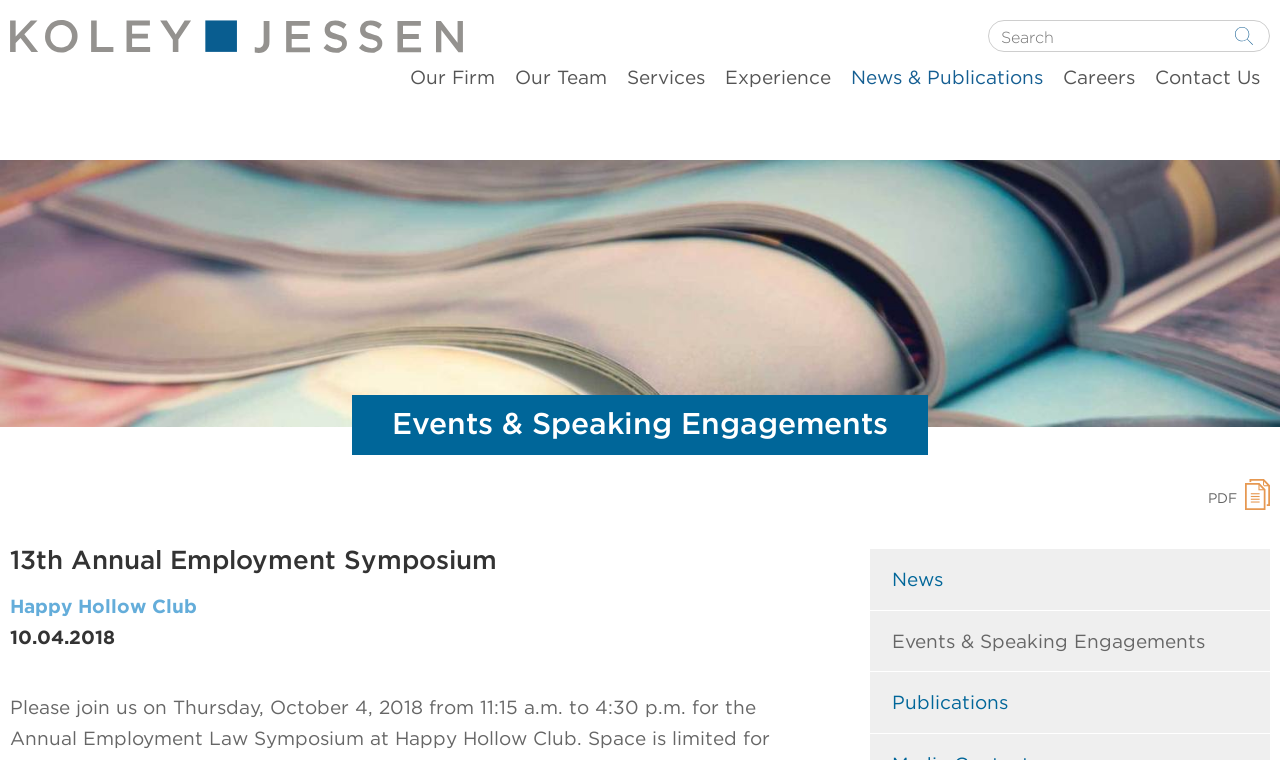Locate the bounding box coordinates of the clickable area to execute the instruction: "view news". Provide the coordinates as four float numbers between 0 and 1, represented as [left, top, right, bottom].

[0.697, 0.743, 0.975, 0.783]